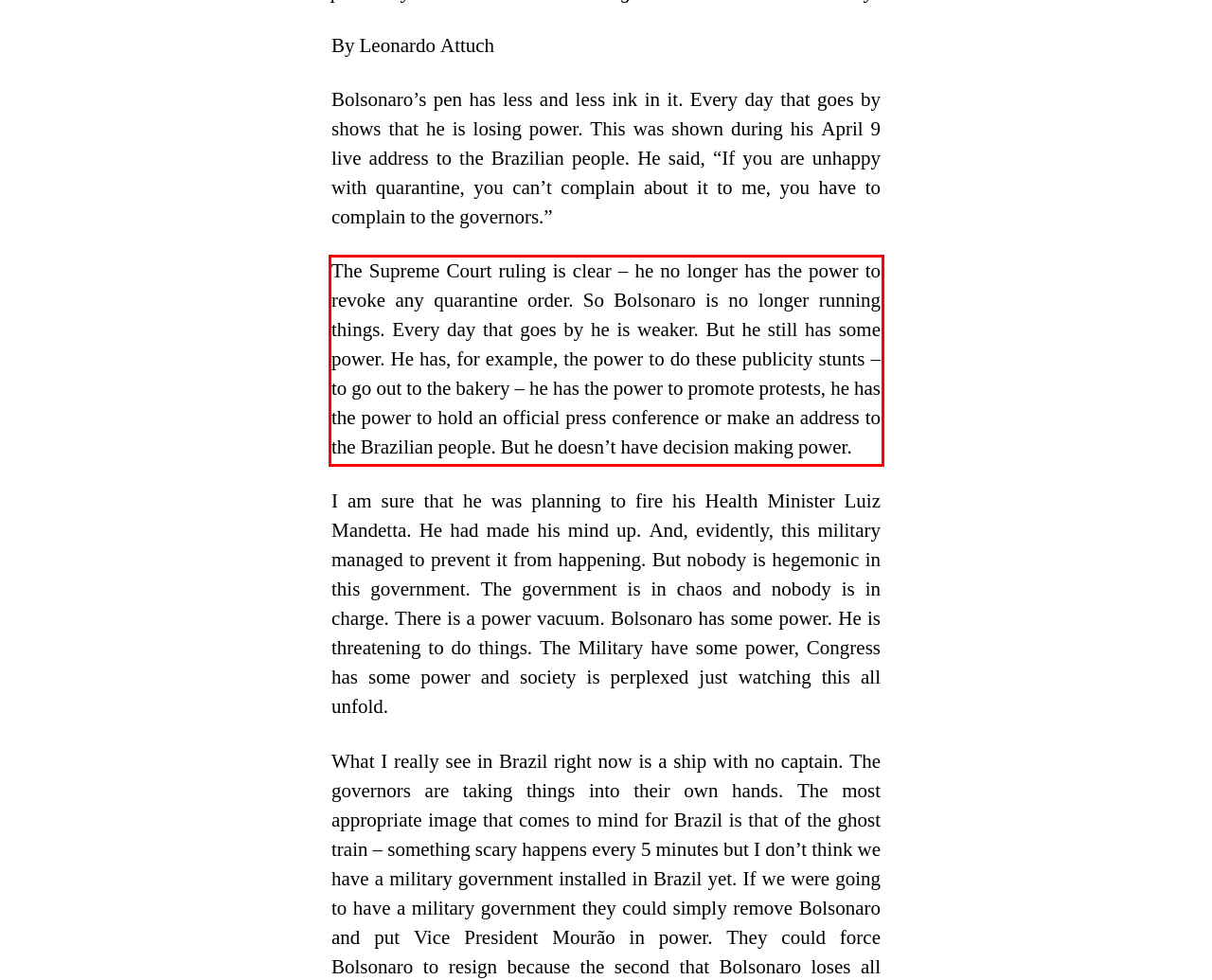Given a webpage screenshot, identify the text inside the red bounding box using OCR and extract it.

The Supreme Court ruling is clear – he no longer has the power to revoke any quarantine order. So Bolsonaro is no longer running things. Every day that goes by he is weaker. But he still has some power. He has, for example, the power to do these publicity stunts – to go out to the bakery – he has the power to promote protests, he has the power to hold an official press conference or make an address to the Brazilian people. But he doesn’t have decision making power.